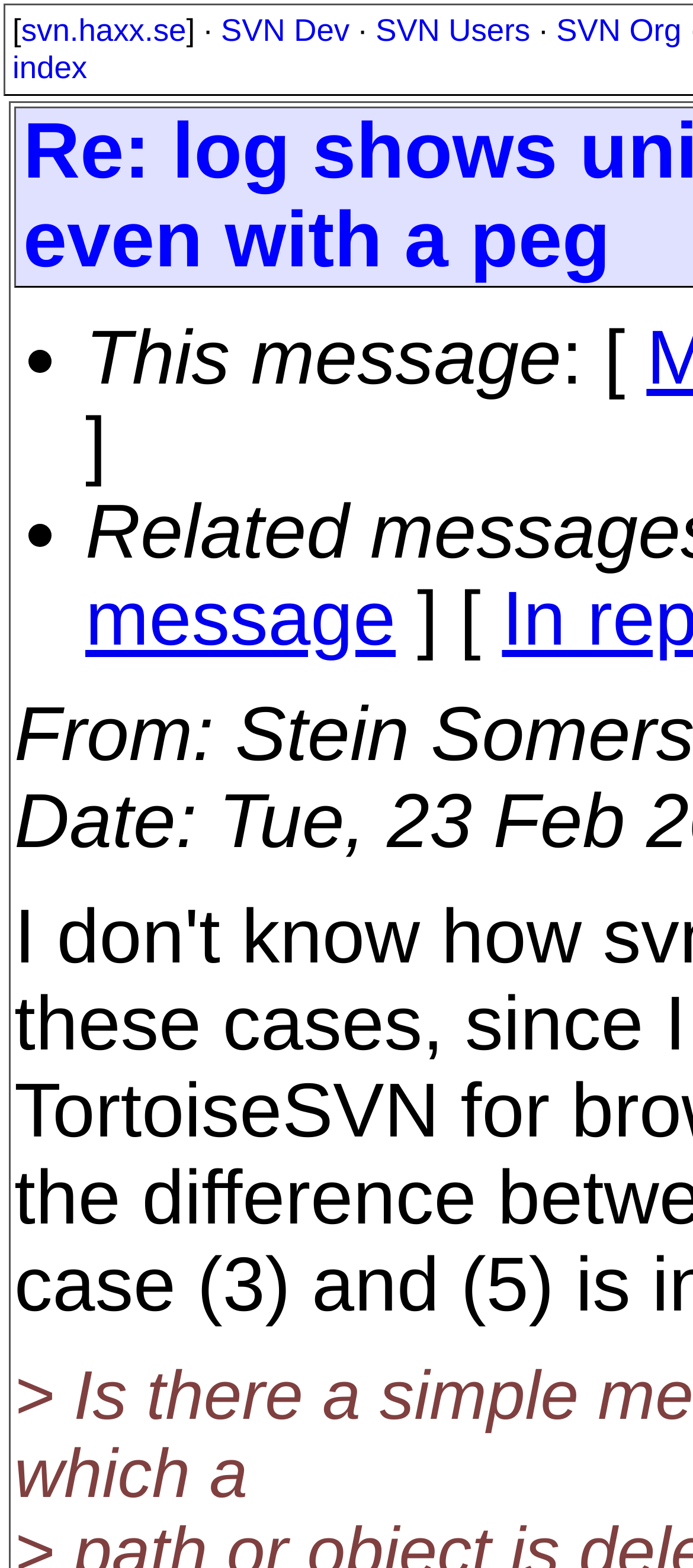What are the two terms listed below the navigation menu? Please answer the question using a single word or phrase based on the image.

From, Date